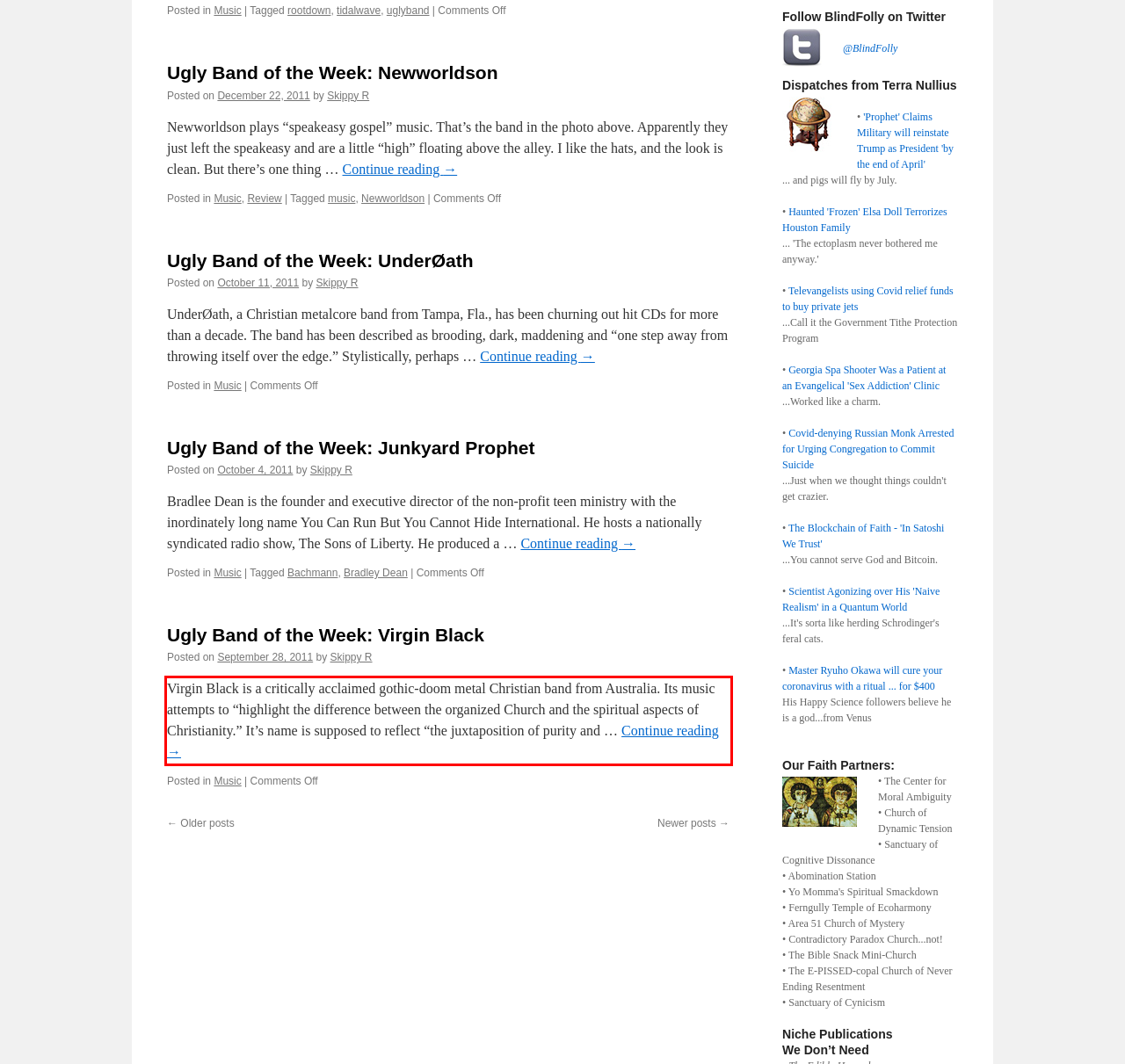Please perform OCR on the text content within the red bounding box that is highlighted in the provided webpage screenshot.

Virgin Black is a critically acclaimed gothic-doom metal Christian band from Australia. Its music attempts to “highlight the difference between the organized Church and the spiritual aspects of Christianity.” It’s name is supposed to reflect “the juxtaposition of purity and … Continue reading →